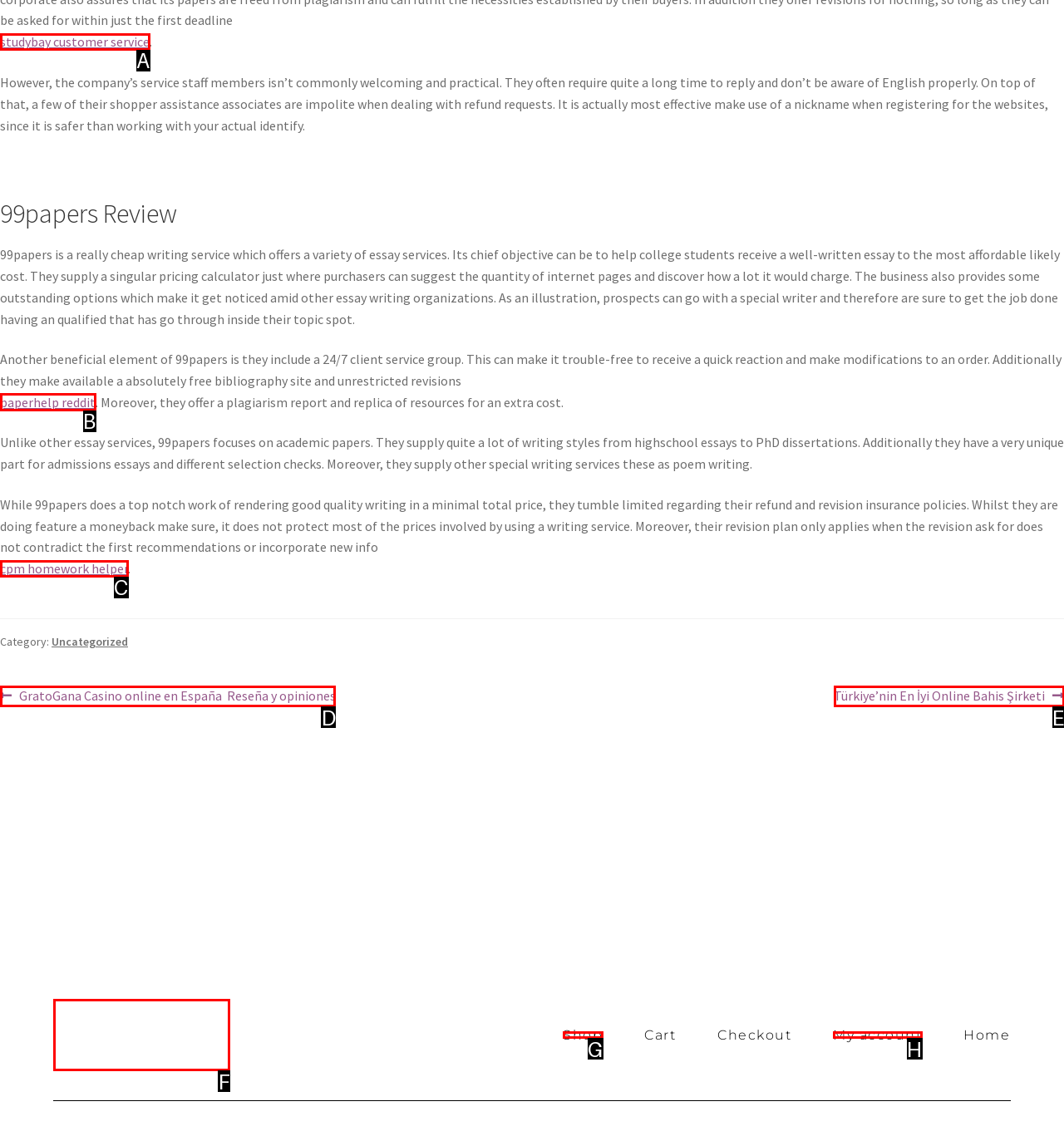Identify the correct letter of the UI element to click for this task: Visit 'paperhelp reddit'
Respond with the letter from the listed options.

B